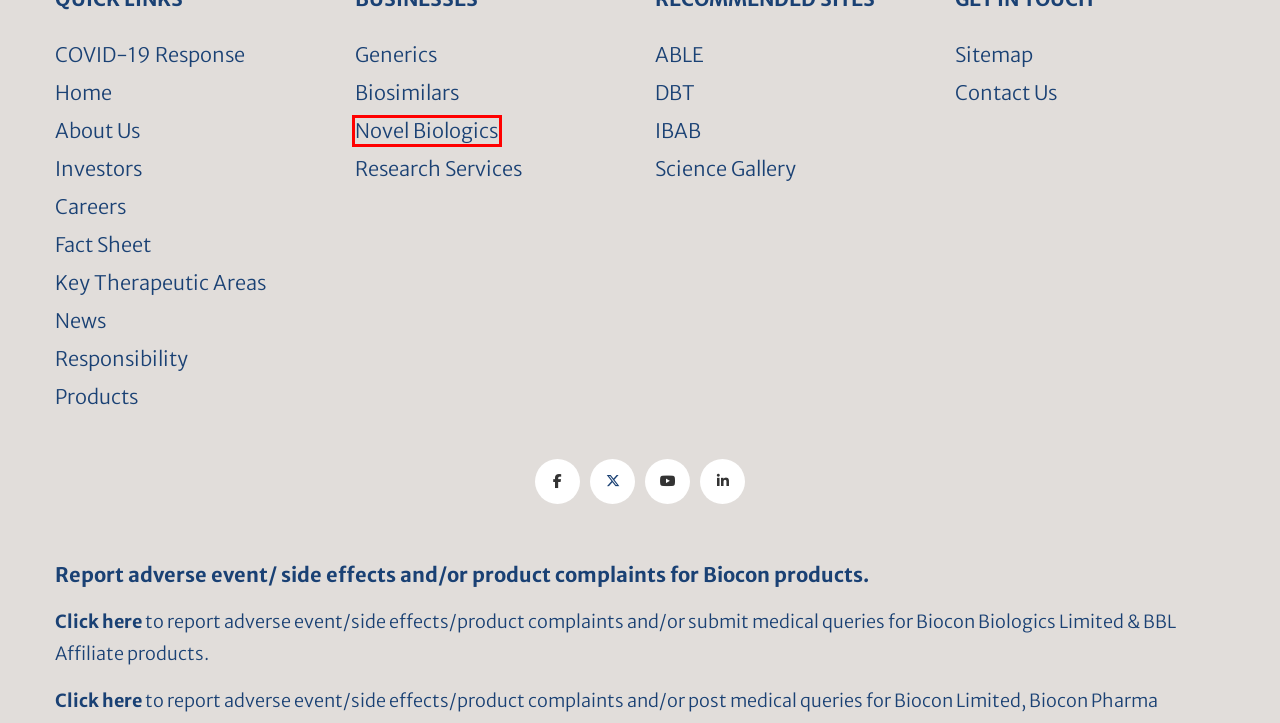Examine the screenshot of a webpage featuring a red bounding box and identify the best matching webpage description for the new page that results from clicking the element within the box. Here are the options:
A. Novel Biologics - Enabling cutting edge therapies for cancer - Biocon
B. Institute of Bioinformatics and Applied Biotechnology – IBAB
C. AddToAny - Share
D. About Us - Biocon Biopharmaceutical company India
E. Home
F. Products - Generics, Biosimilars, Branded Formulations, Novel Biologics
G. Contact Us - Enquiry / Information regarding our businesses - Biocon
H. Sitemap - Biocon - Global Biopharmaceutical company

A